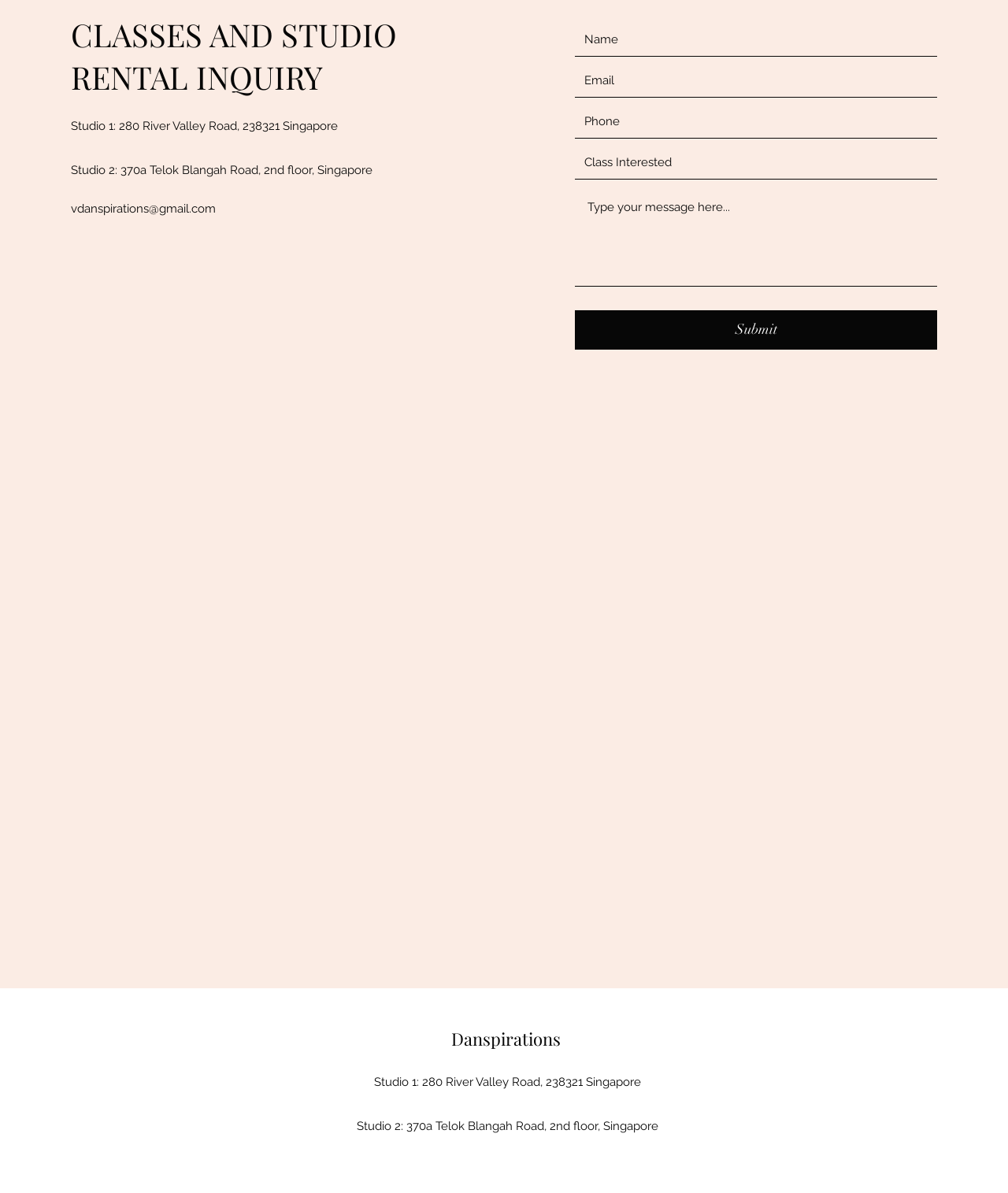Find the bounding box coordinates of the clickable region needed to perform the following instruction: "View studio 1 address". The coordinates should be provided as four float numbers between 0 and 1, i.e., [left, top, right, bottom].

[0.07, 0.1, 0.335, 0.112]